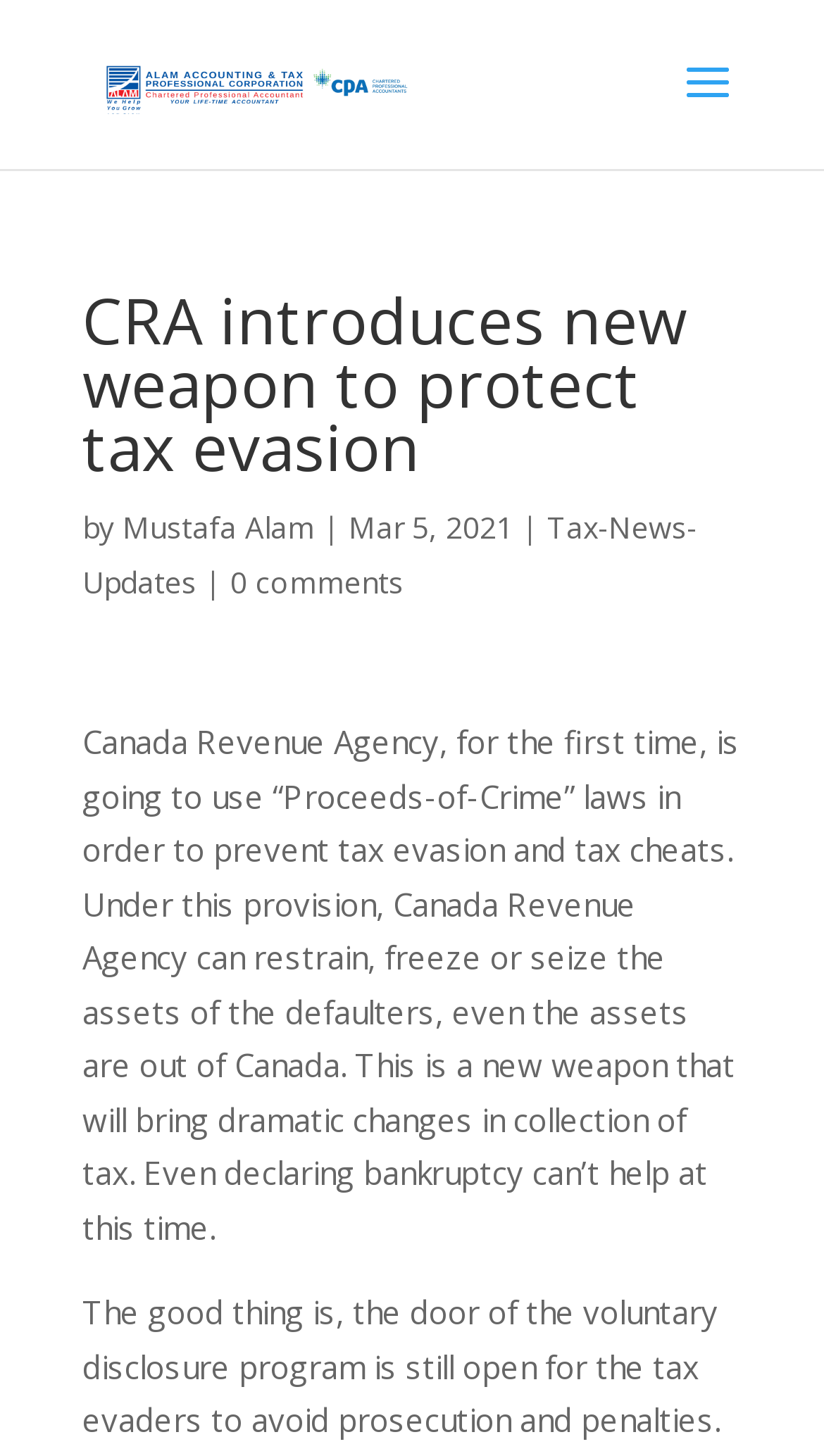Using the webpage screenshot, find the UI element described by Mustafa Alam. Provide the bounding box coordinates in the format (top-left x, top-left y, bottom-right x, bottom-right y), ensuring all values are floating point numbers between 0 and 1.

[0.149, 0.348, 0.382, 0.376]